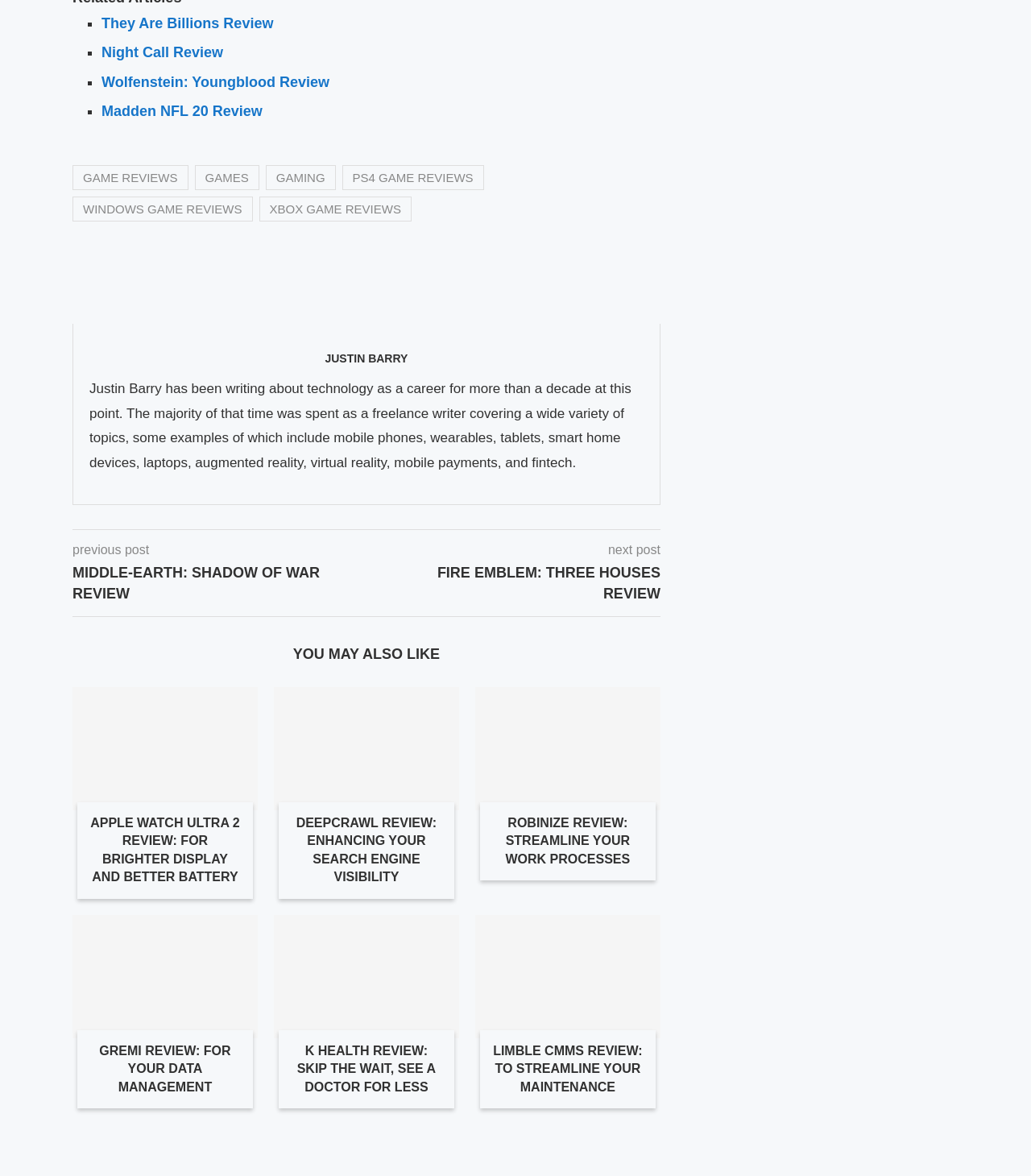How many review links are there in the 'YOU MAY ALSO LIKE' section?
Please respond to the question with a detailed and thorough explanation.

In the 'YOU MAY ALSO LIKE' section, there are five review links: 'Apple Watch Ultra 2 review', 'DeepCrawl review', 'Robinize review', 'GREMI review', and 'K Health review'.